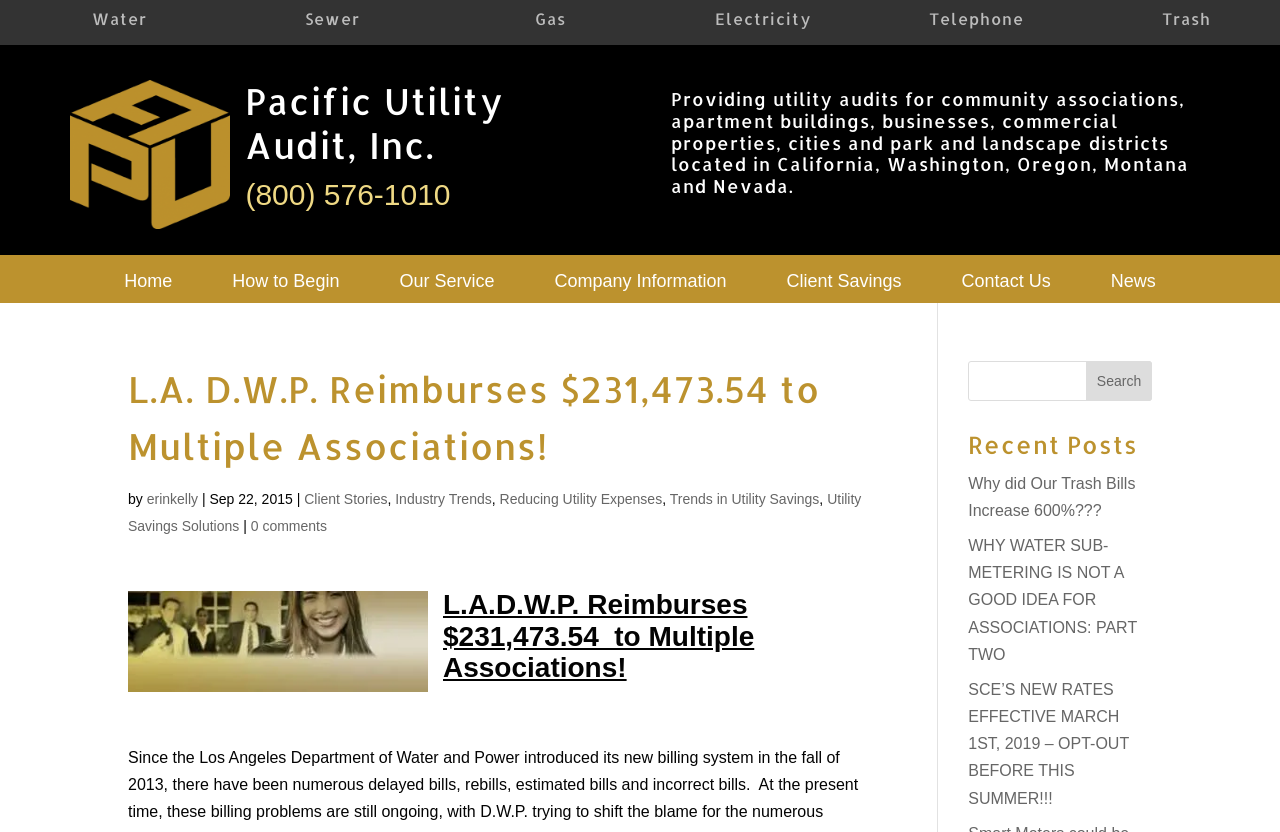How many links are there in the 'Recent Posts' section?
Please use the image to deliver a detailed and complete answer.

The 'Recent Posts' section on the webpage contains three links to articles: 'Why did Our Trash Bills Increase 600%???', 'WHY WATER SUB-METERING IS NOT A GOOD IDEA FOR ASSOCIATIONS: PART TWO', and 'SCE’S NEW RATES EFFECTIVE MARCH 1ST, 2019 – OPT-OUT BEFORE THIS SUMMER!!!'.